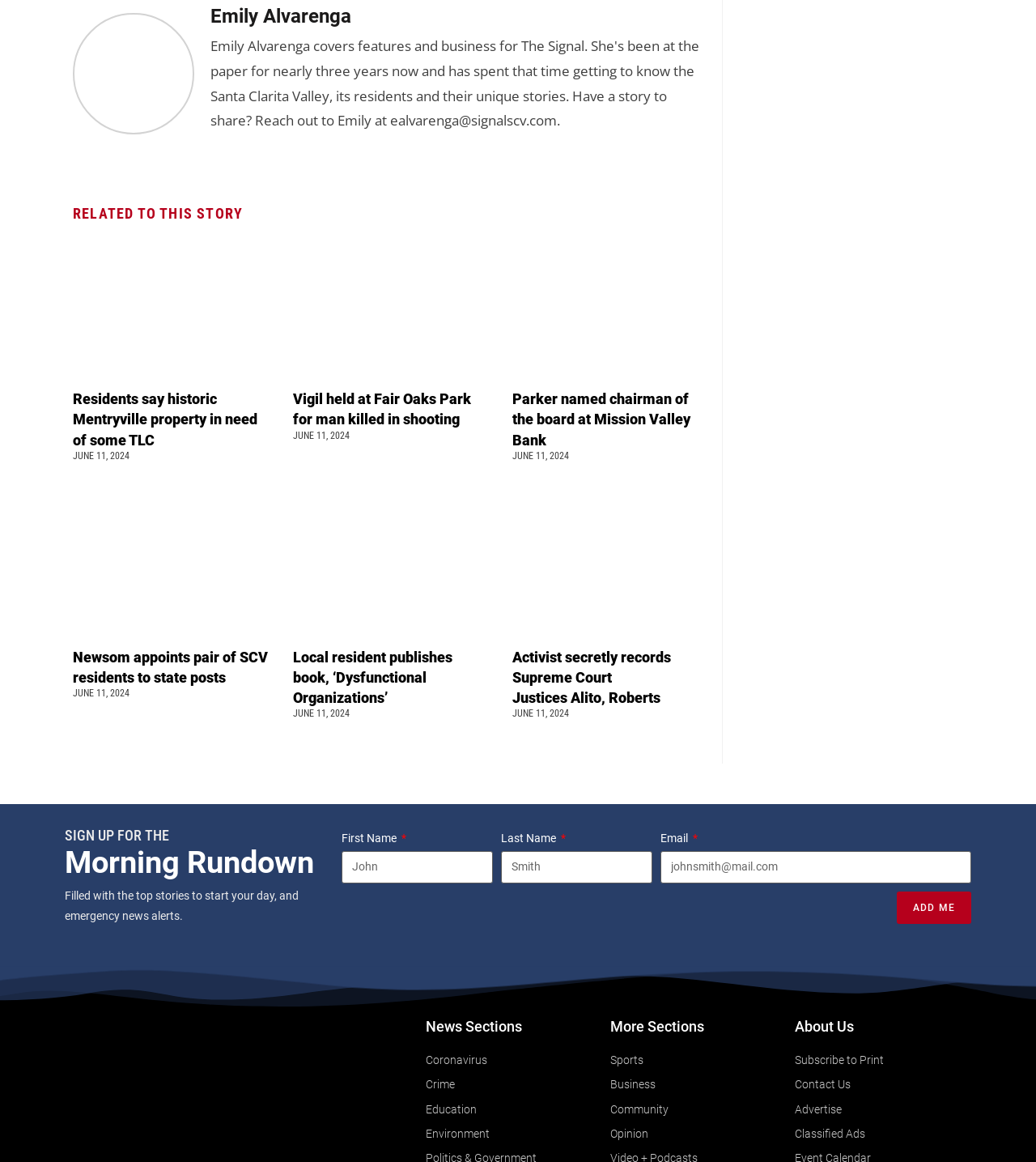Please provide a comprehensive answer to the question below using the information from the image: What are the different news sections available on this webpage?

The webpage has a section 'News Sections' which lists different news sections such as Coronavirus, Crime, Education, Environment, and more, which are available on this webpage.